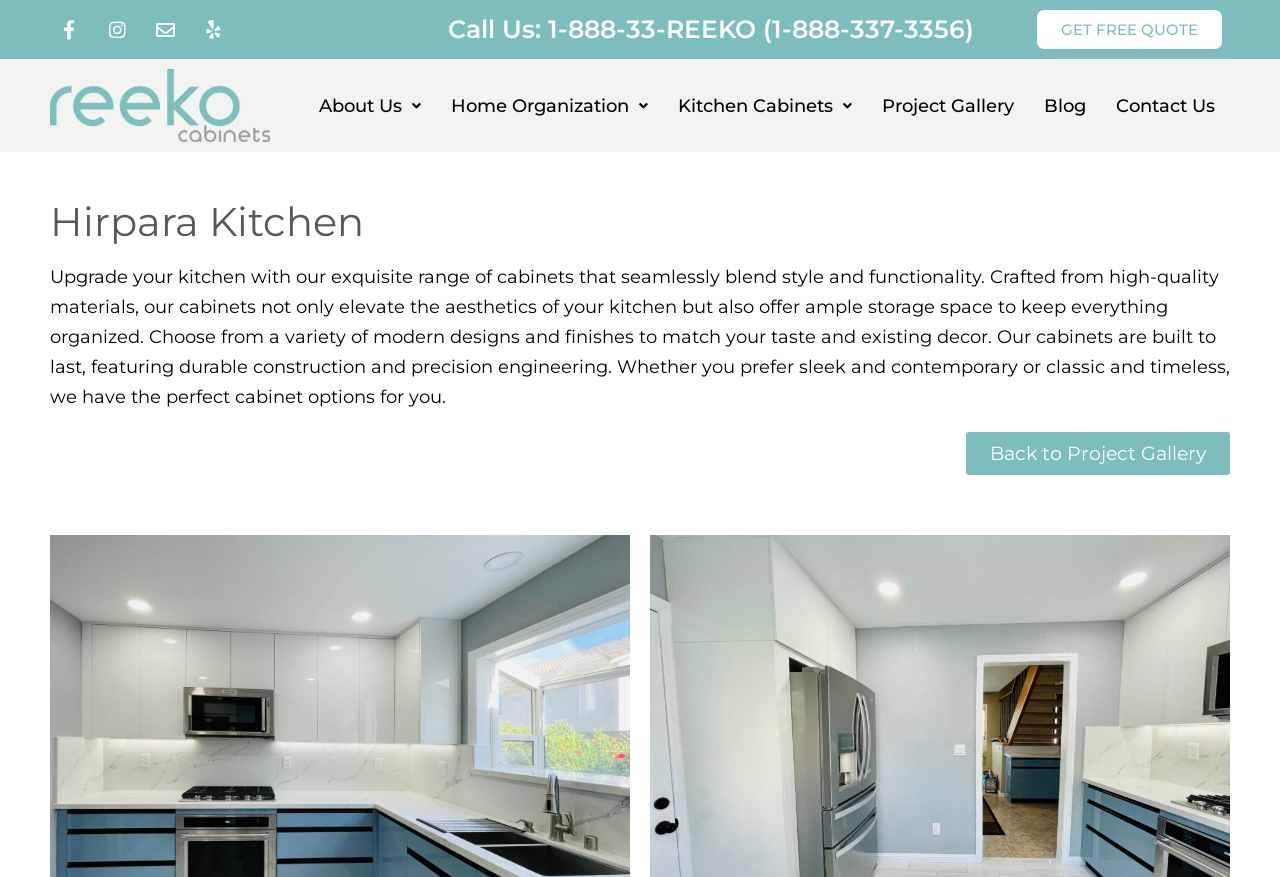Where can I find the project gallery?
Examine the image and provide an in-depth answer to the question.

I looked at the navigation links at the top of the page and found a link that says 'Project Gallery'. This suggests that the project gallery can be accessed by clicking on this link.